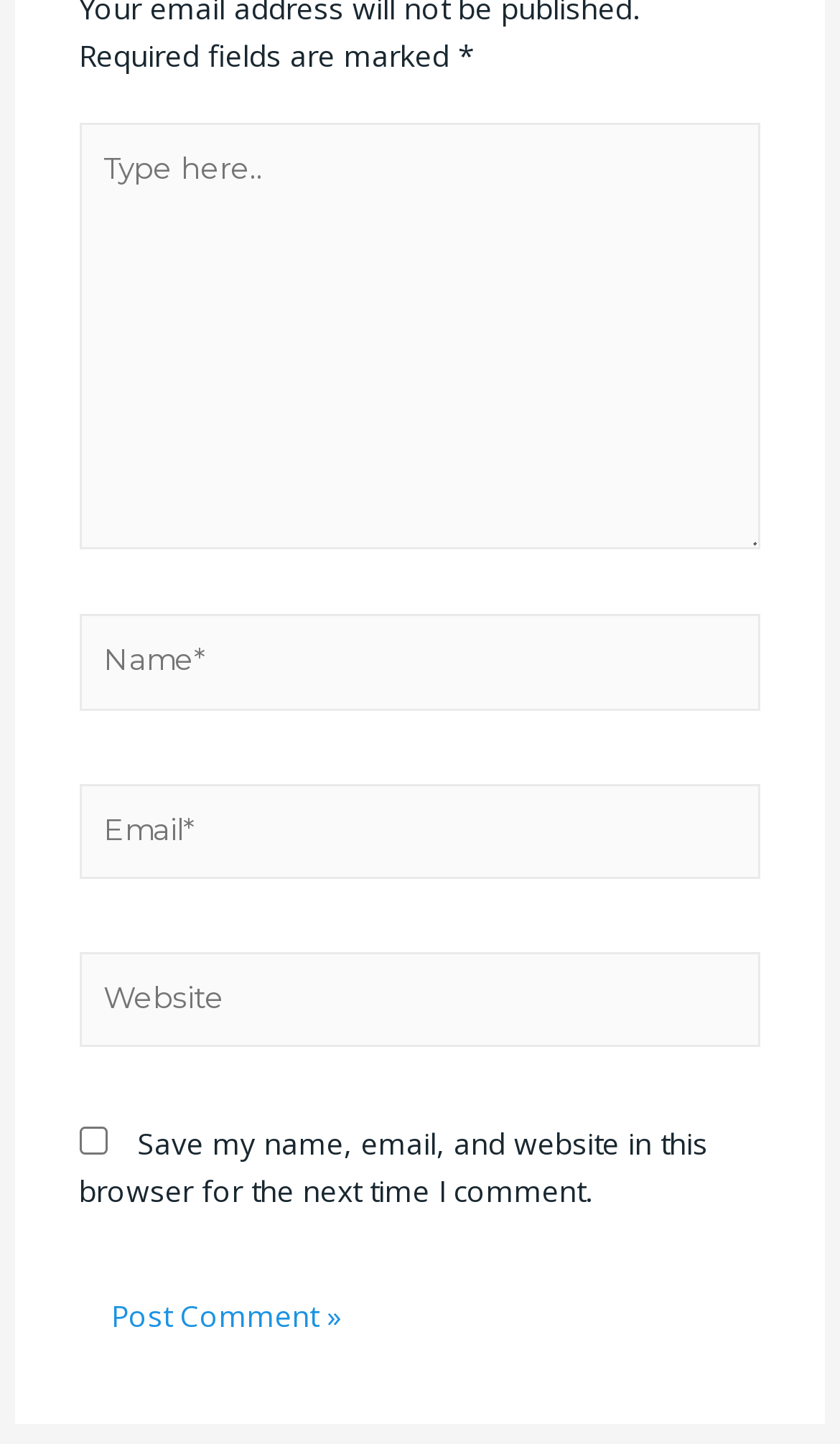What is the required information to submit a comment?
Please answer the question with a detailed response using the information from the screenshot.

The webpage has three textboxes: 'Name*', 'Email*', and 'Website'. The '*' symbol indicates that the 'Name' and 'Email' fields are required, while the 'Website' field is optional.